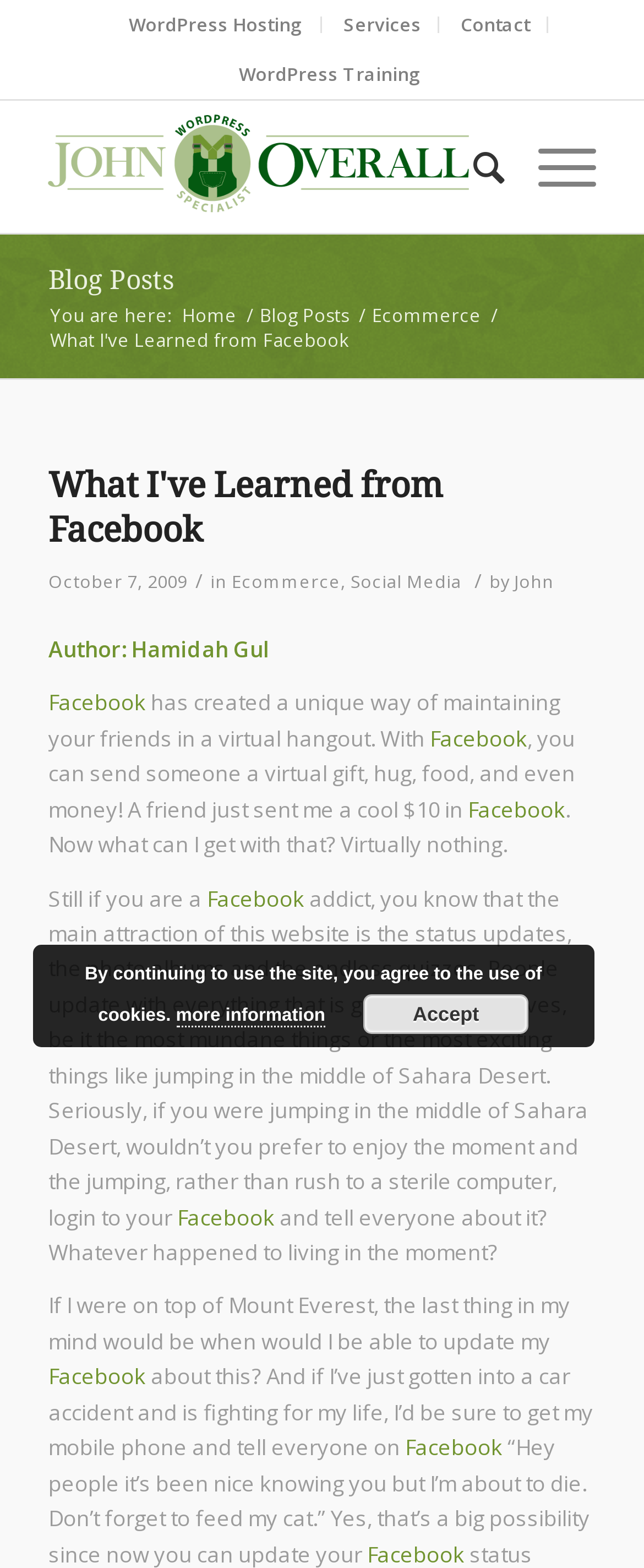Please locate the bounding box coordinates for the element that should be clicked to achieve the following instruction: "Go to the Technology category". Ensure the coordinates are given as four float numbers between 0 and 1, i.e., [left, top, right, bottom].

None